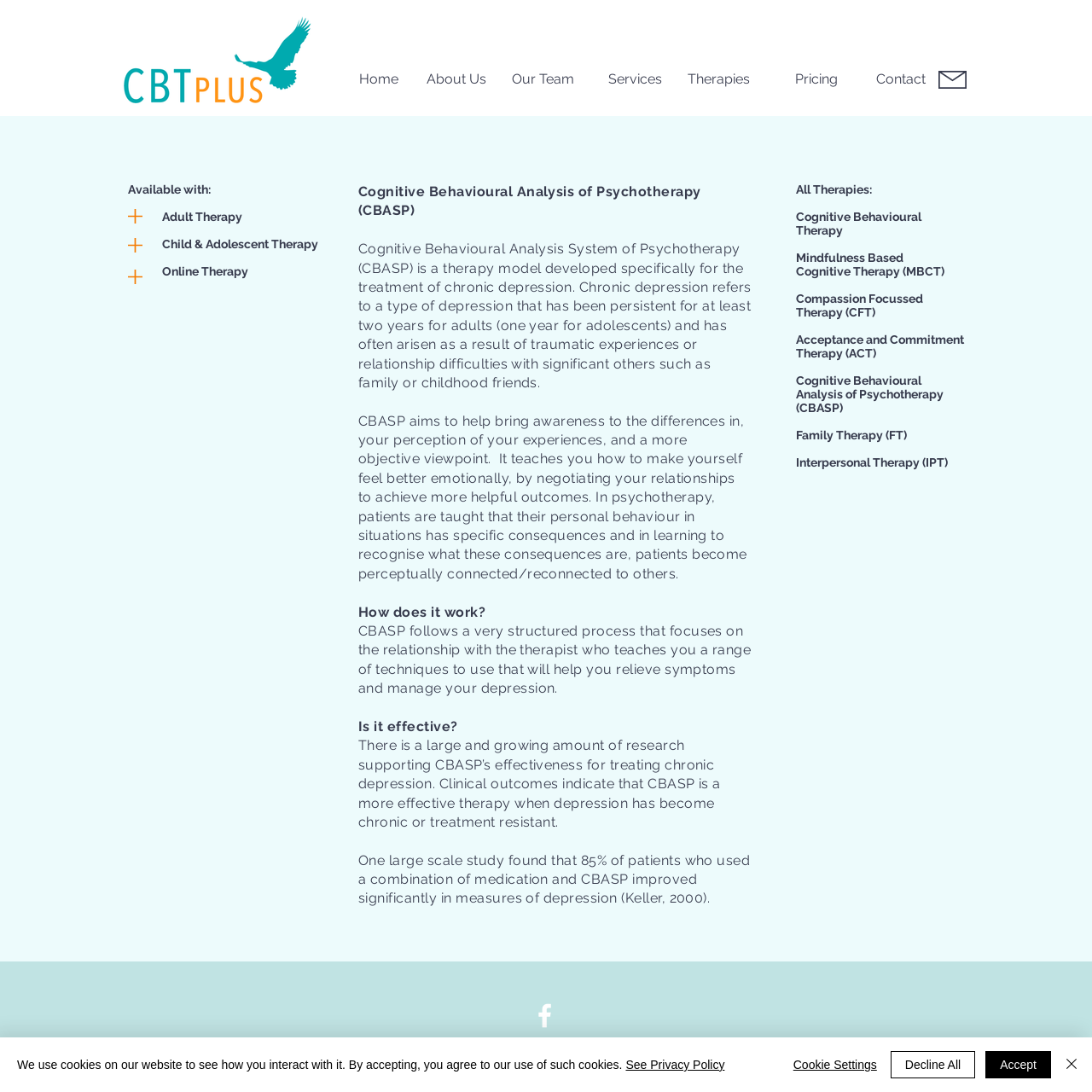Use a single word or phrase to answer the question:
What is the aim of CBASP?

Help bring awareness